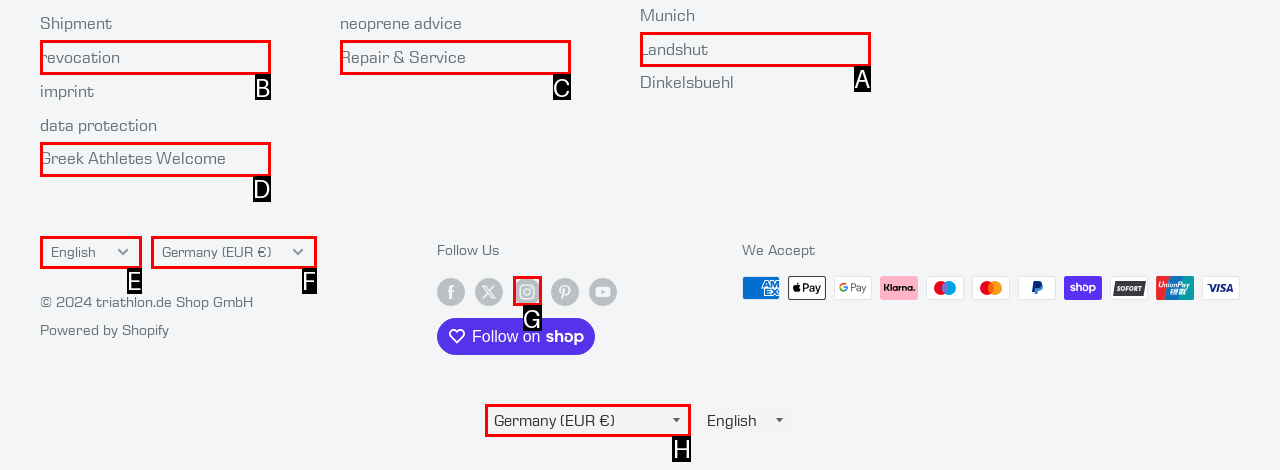Match the element description: Germany (EUR €) to the correct HTML element. Answer with the letter of the selected option.

F